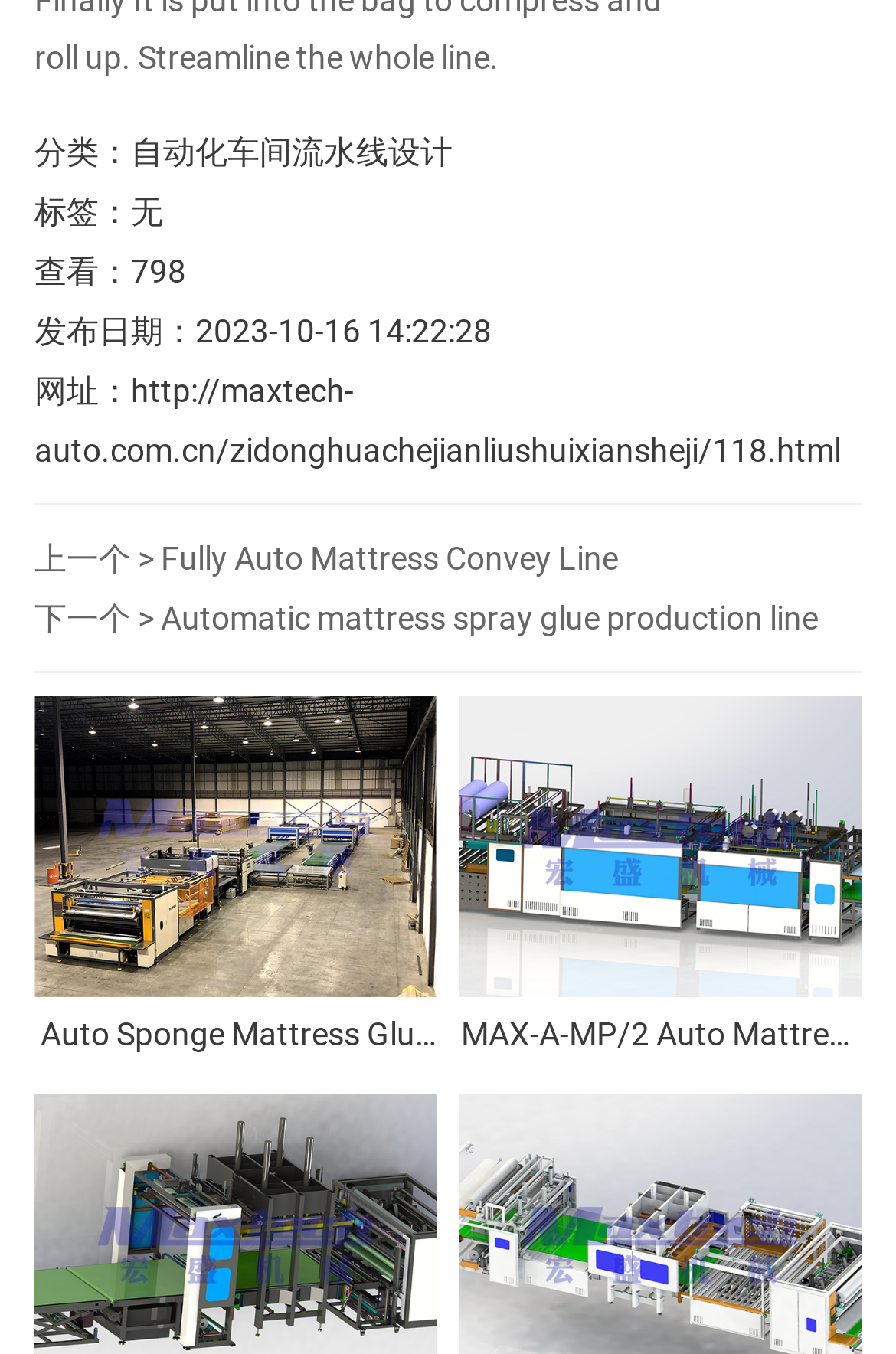Highlight the bounding box coordinates of the element you need to click to perform the following instruction: "click the link to automatic mattress spray glue production line."

[0.179, 0.443, 0.913, 0.47]